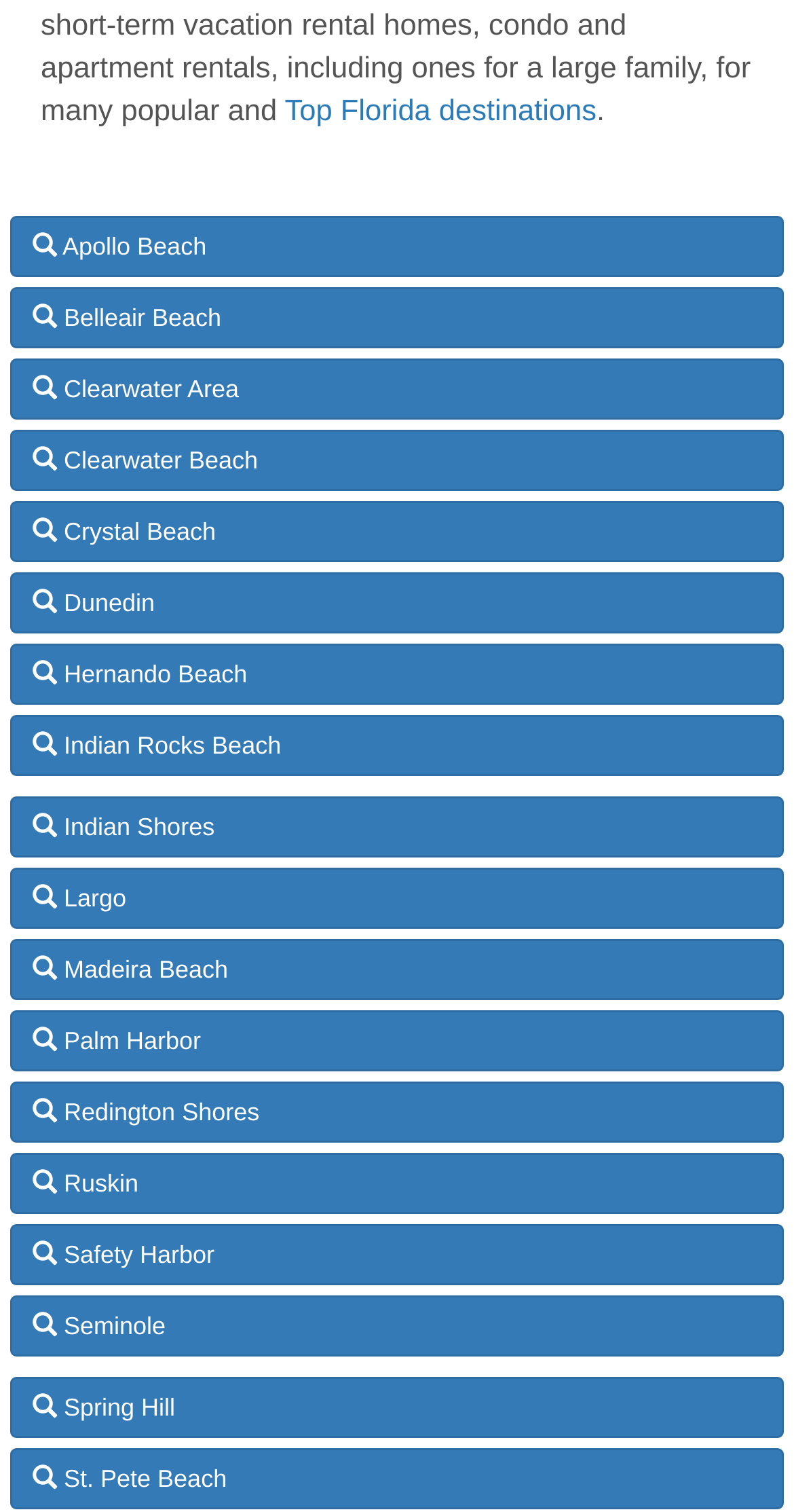Find the bounding box coordinates of the clickable region needed to perform the following instruction: "Discover St. Pete Beach". The coordinates should be provided as four float numbers between 0 and 1, i.e., [left, top, right, bottom].

[0.013, 0.957, 0.987, 0.998]